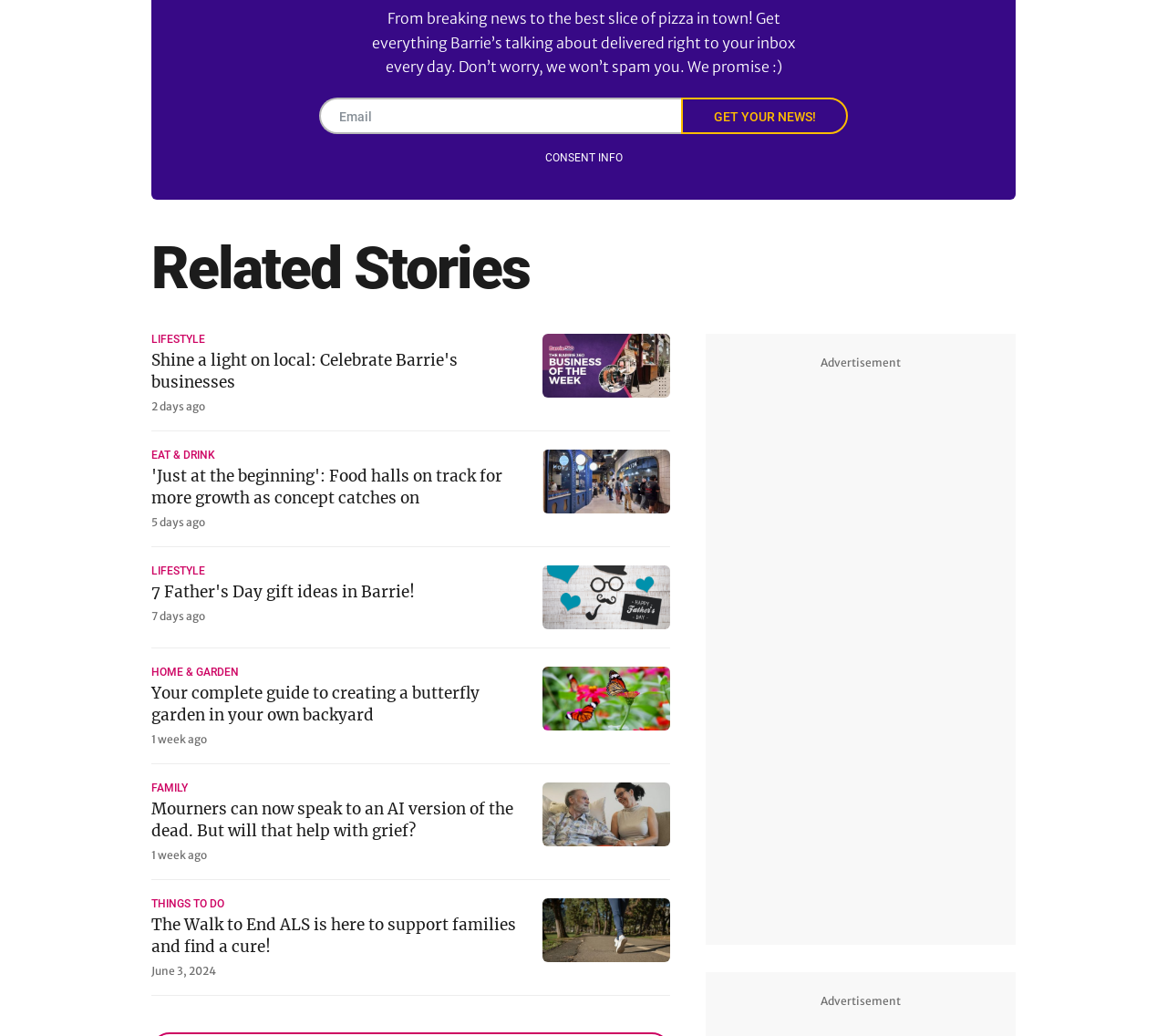Provide the bounding box coordinates of the HTML element described as: "Lifestyle". The bounding box coordinates should be four float numbers between 0 and 1, i.e., [left, top, right, bottom].

[0.13, 0.322, 0.176, 0.333]